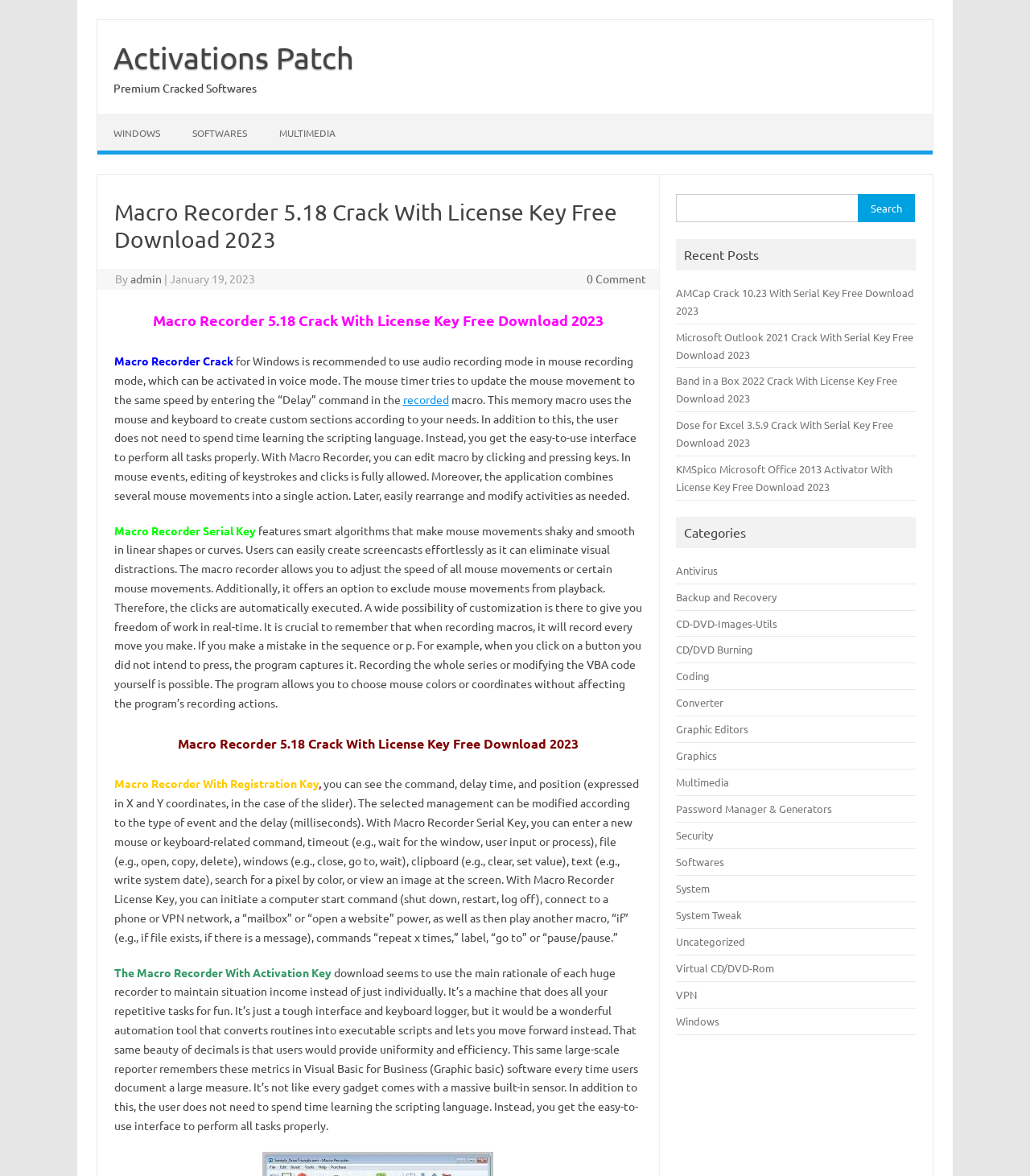Locate the bounding box of the UI element defined by this description: "Backup and Recovery". The coordinates should be given as four float numbers between 0 and 1, formatted as [left, top, right, bottom].

[0.657, 0.501, 0.754, 0.513]